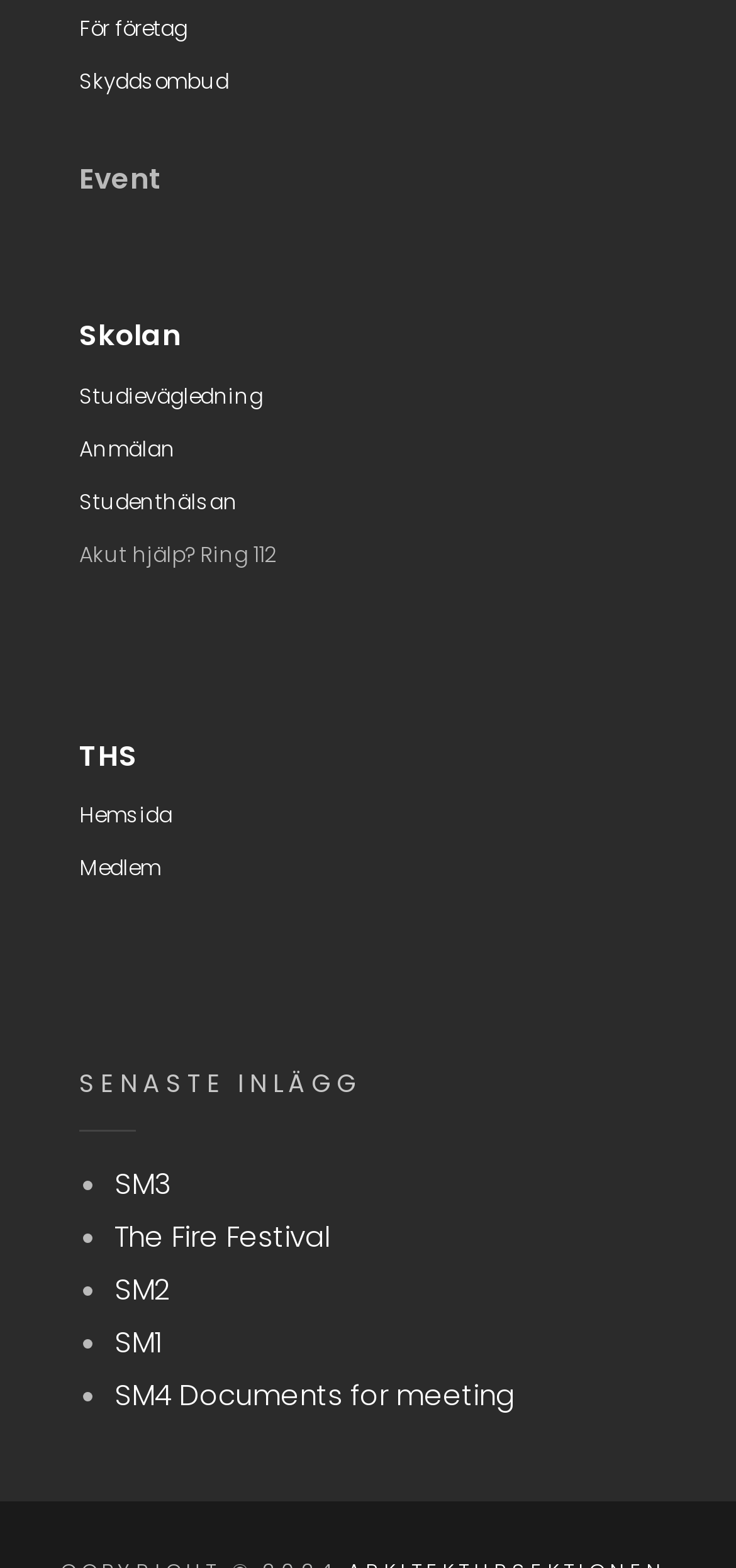Determine the bounding box coordinates for the region that must be clicked to execute the following instruction: "Visit THS".

[0.108, 0.469, 0.187, 0.494]